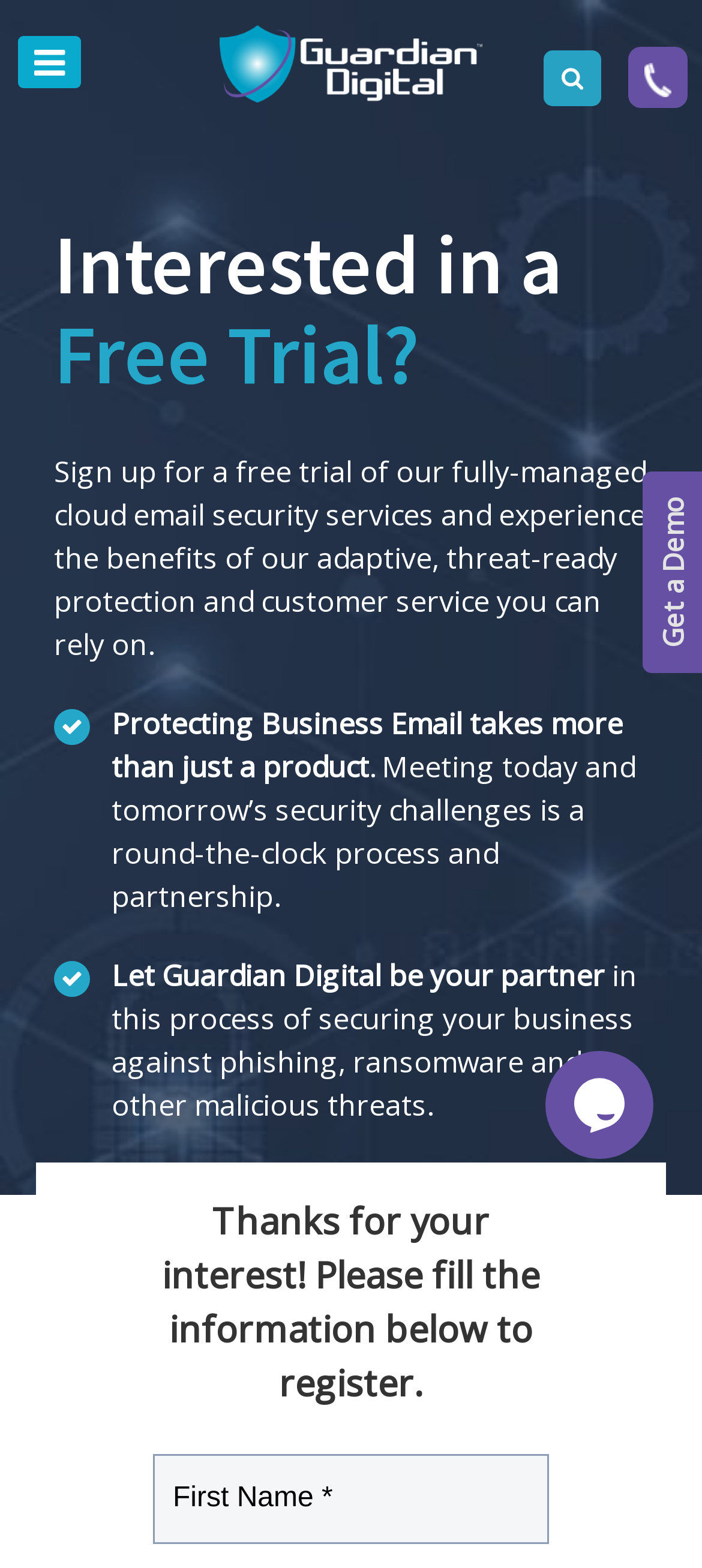Please find the main title text of this webpage.

Interested in a
Free Trial?